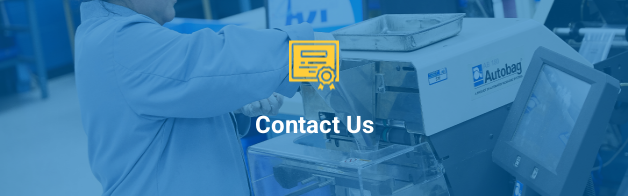Give a detailed account of what is happening in the image.

This image illustrates a professional working with an Autobag machine, focusing on the packaging process. The prominent text 'Contact Us' invites viewers to reach out for further assistance or inquiries. The background features a blue and white color scheme, enhancing a clean and efficient industrial ambiance. This contact section is highlighted as a resource for individuals seeking help related to products or services, emphasizing the company's commitment to customer support and engagement.